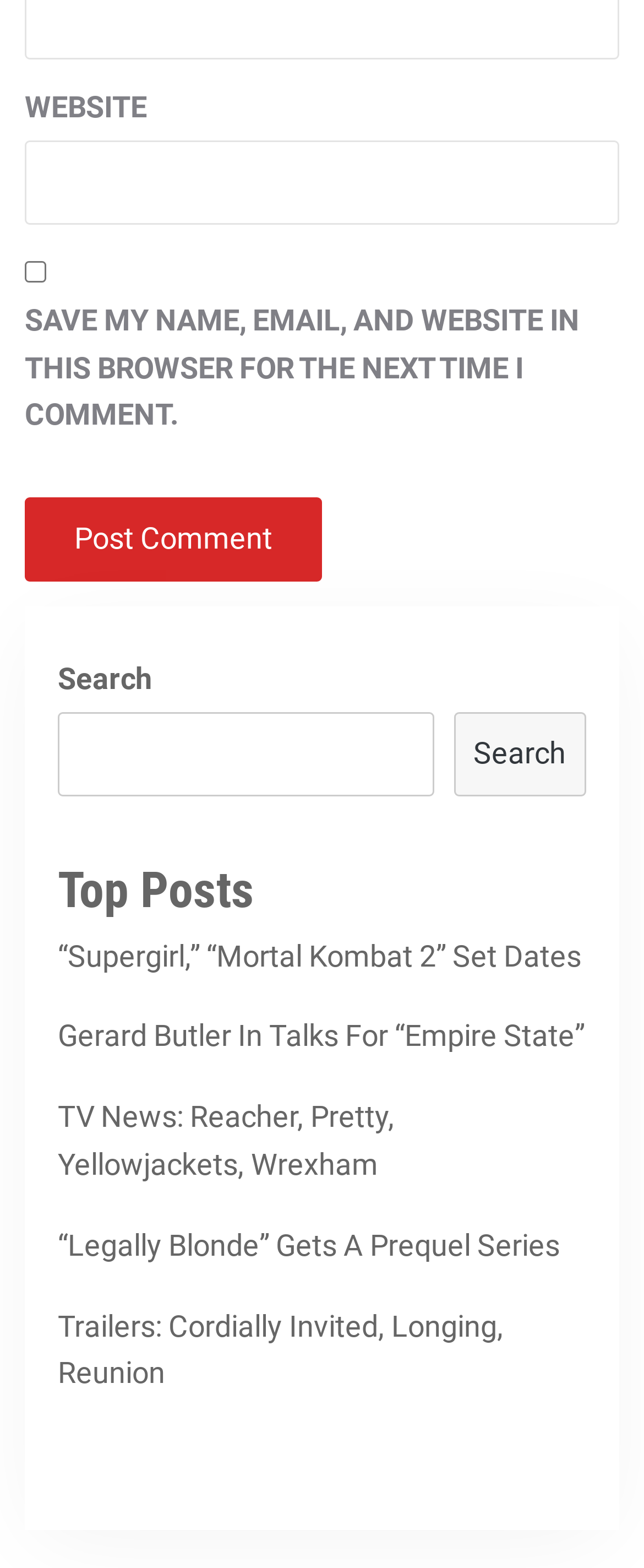Pinpoint the bounding box coordinates of the element that must be clicked to accomplish the following instruction: "Enter website". The coordinates should be in the format of four float numbers between 0 and 1, i.e., [left, top, right, bottom].

[0.038, 0.09, 0.962, 0.143]